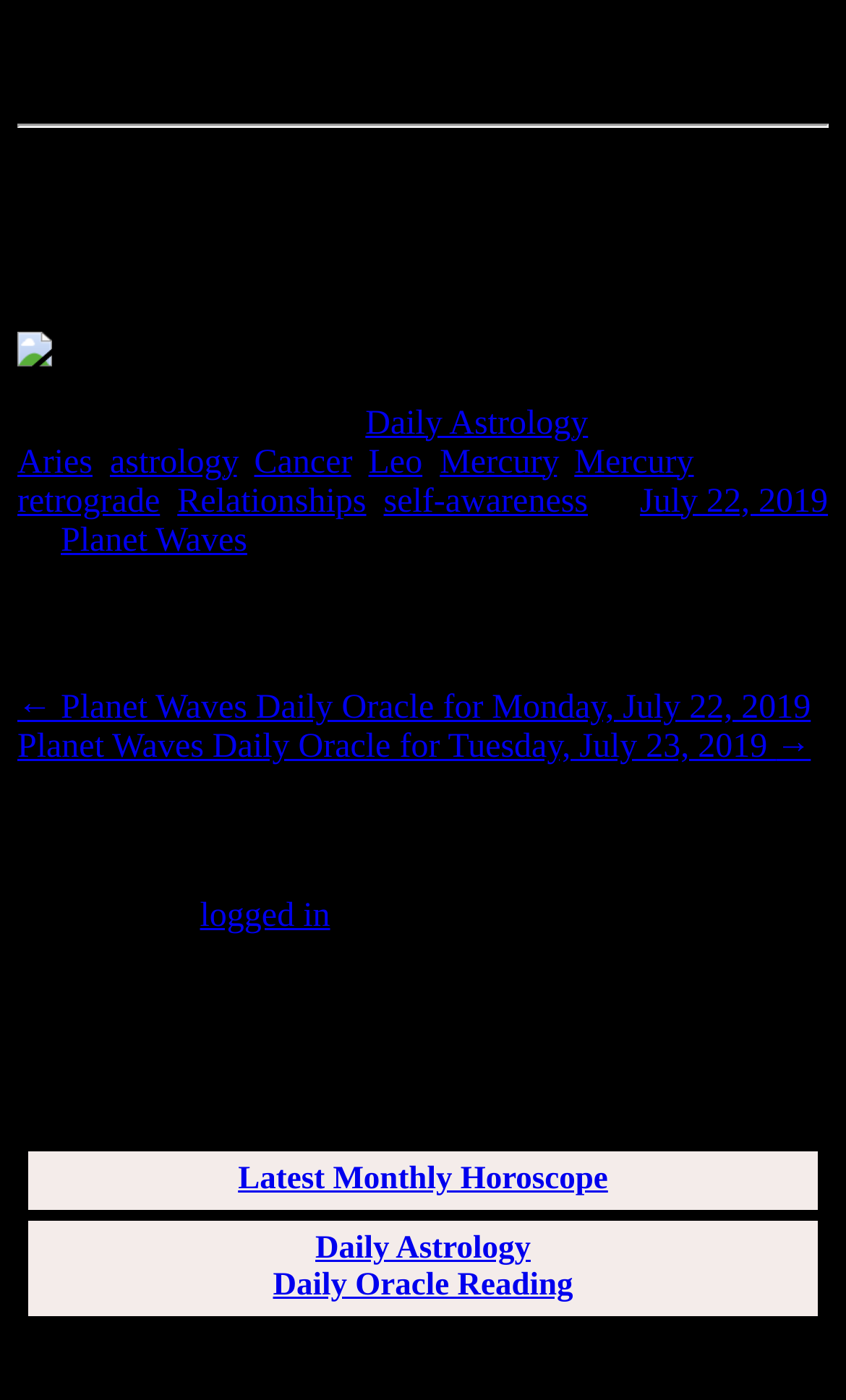Please determine the bounding box coordinates for the element that should be clicked to follow these instructions: "Click on the link to view the daily astrology".

[0.432, 0.289, 0.695, 0.315]